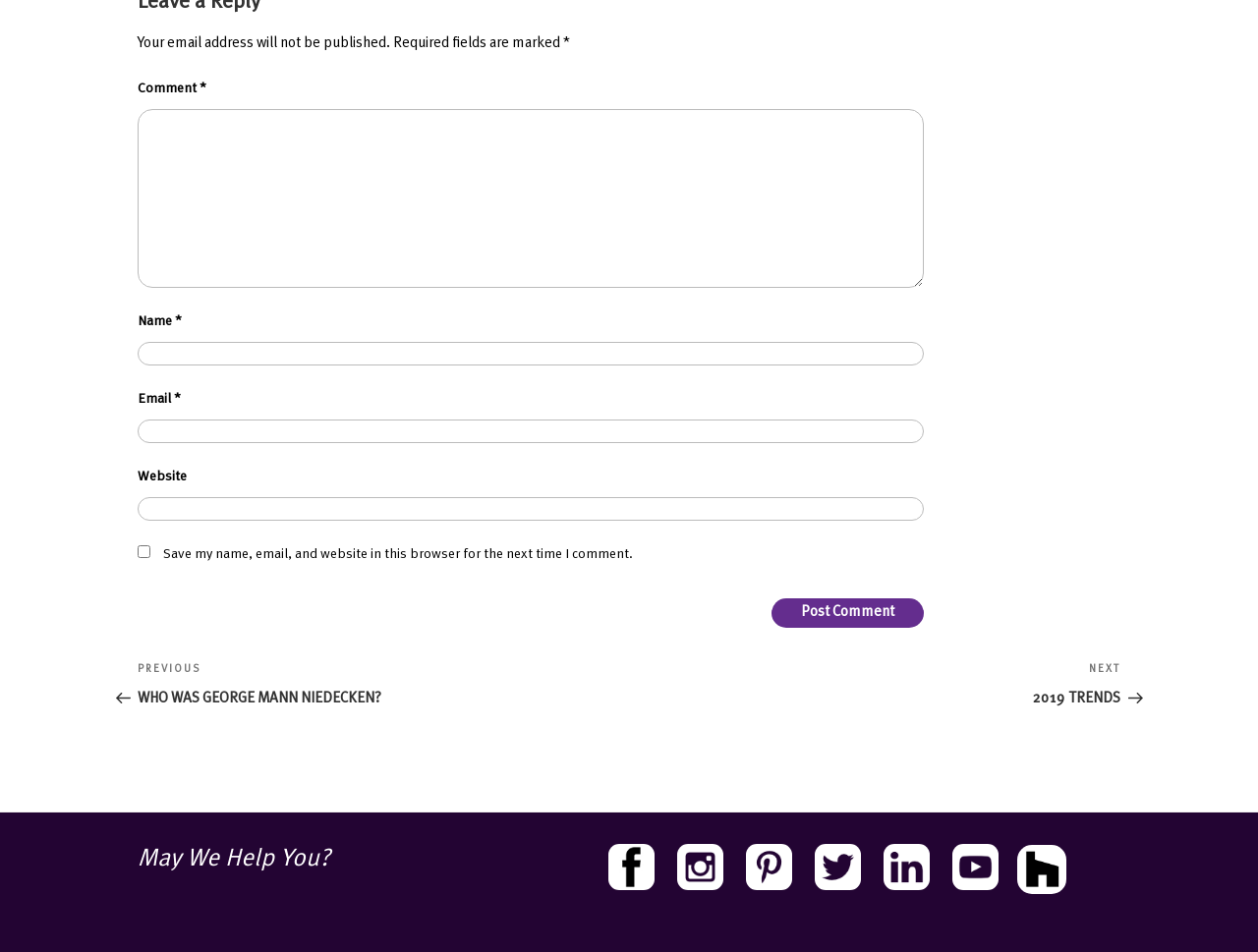Please provide a one-word or phrase answer to the question: 
What is the purpose of the 'Name' textbox?

Enter name